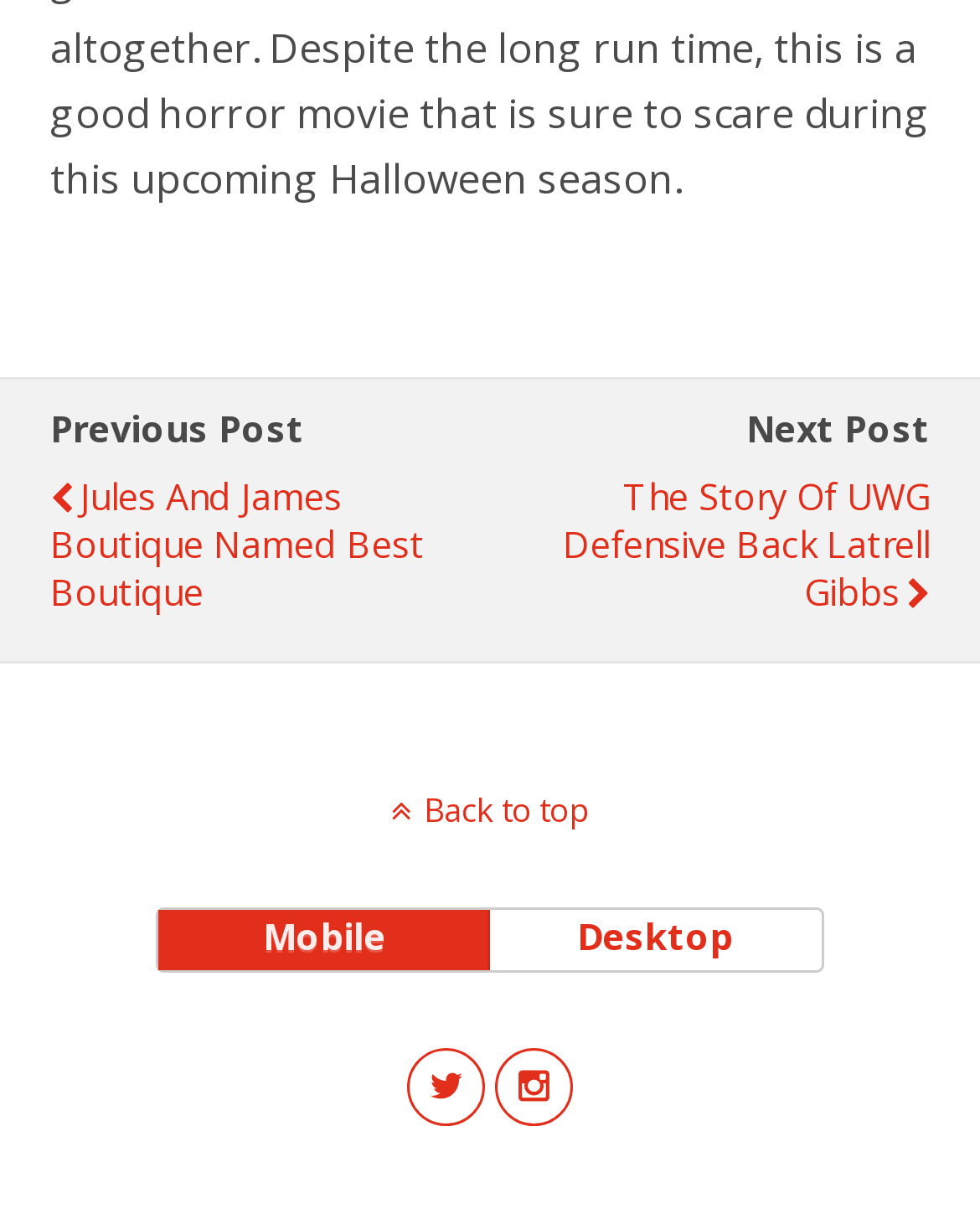Please specify the bounding box coordinates of the clickable region necessary for completing the following instruction: "View next post". The coordinates must consist of four float numbers between 0 and 1, i.e., [left, top, right, bottom].

[0.762, 0.333, 0.949, 0.372]